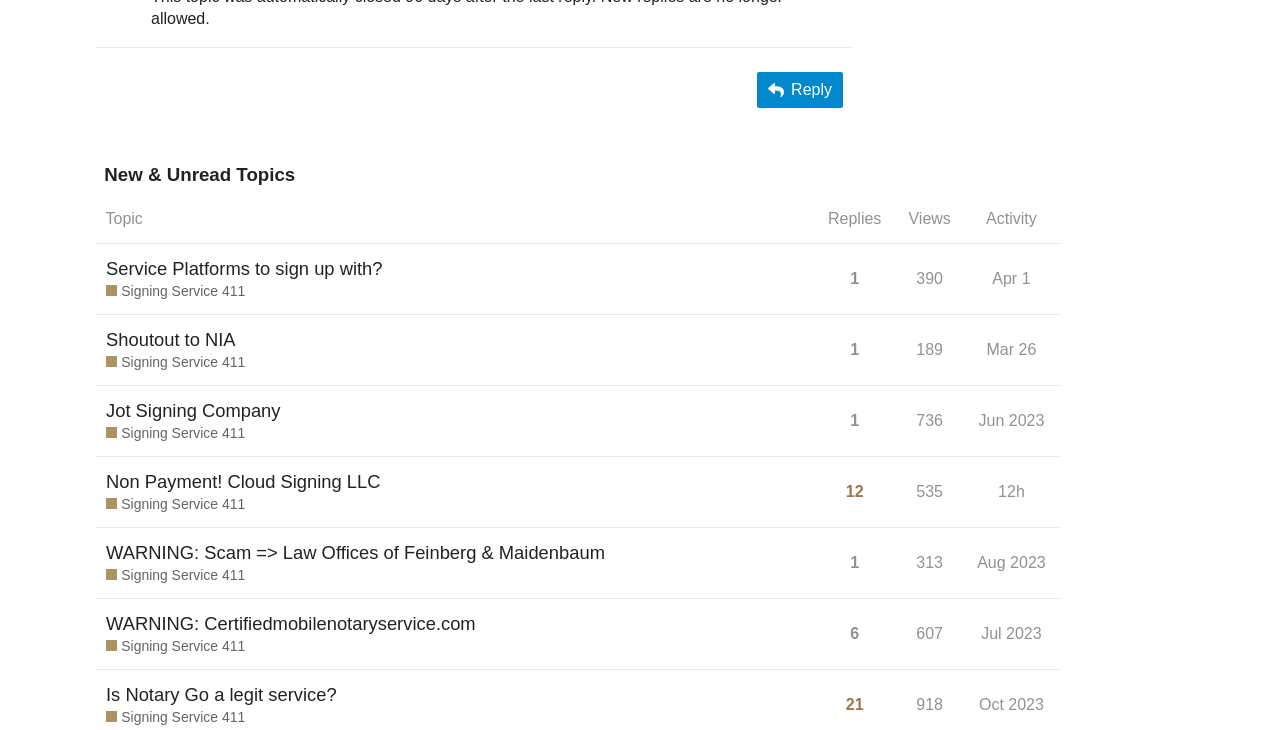Kindly determine the bounding box coordinates of the area that needs to be clicked to fulfill this instruction: "Click the 'Reply' button".

[0.591, 0.098, 0.659, 0.148]